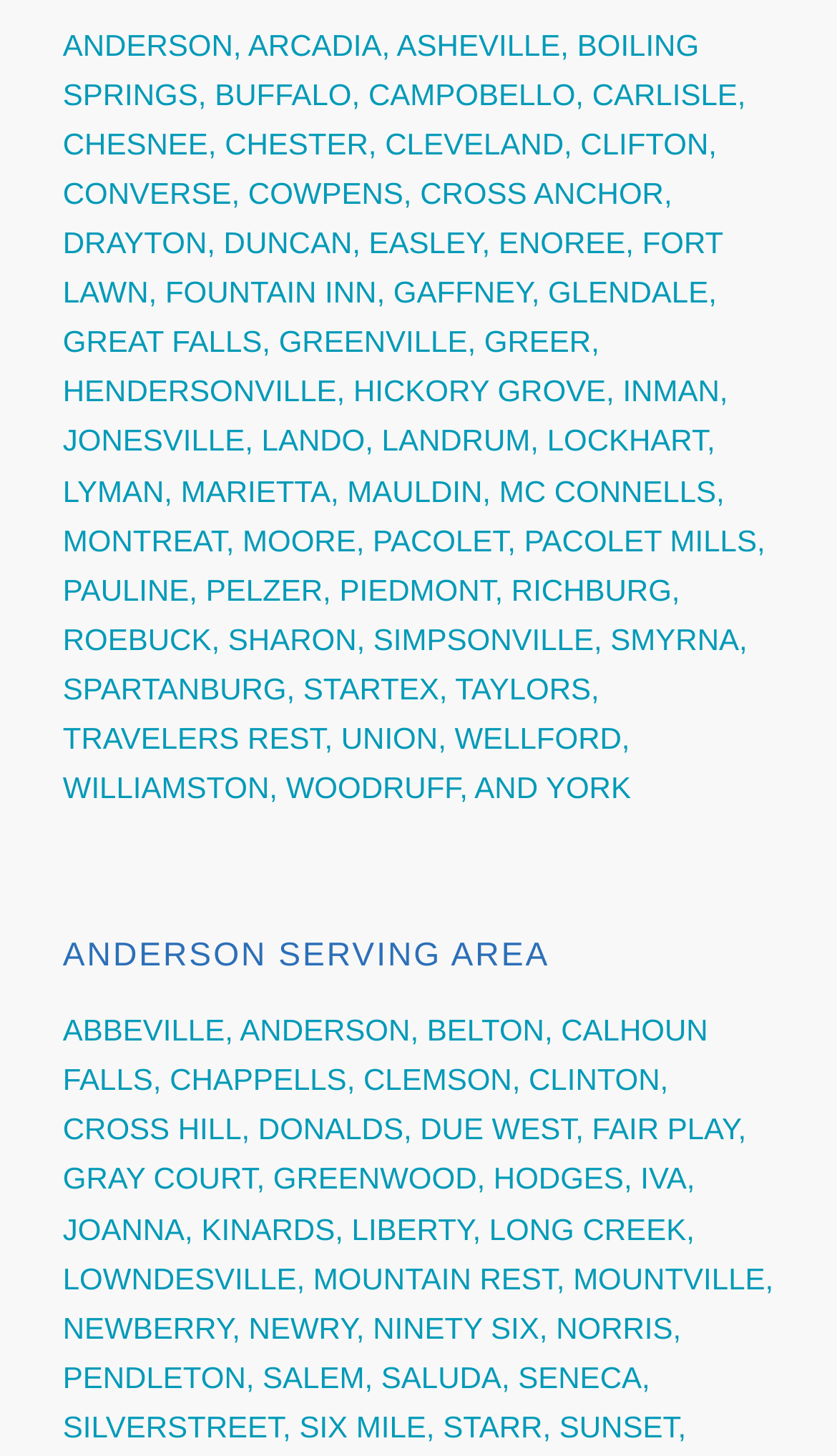Predict the bounding box coordinates of the area that should be clicked to accomplish the following instruction: "check out UNION link". The bounding box coordinates should consist of four float numbers between 0 and 1, i.e., [left, top, right, bottom].

[0.407, 0.495, 0.523, 0.519]